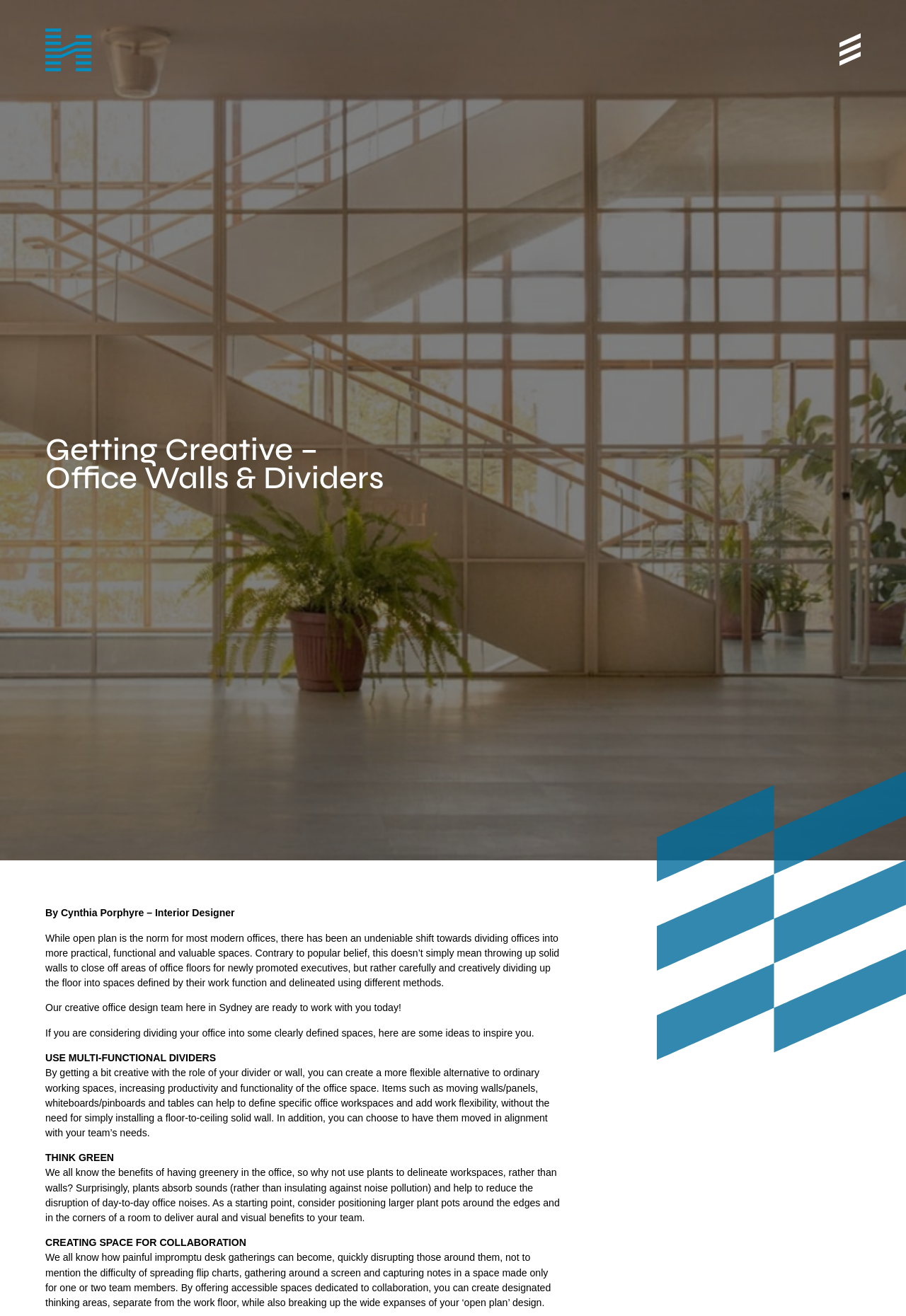Specify the bounding box coordinates for the region that must be clicked to perform the given instruction: "Follow Hasbuilt Projects on Facebook".

[0.05, 0.598, 0.067, 0.61]